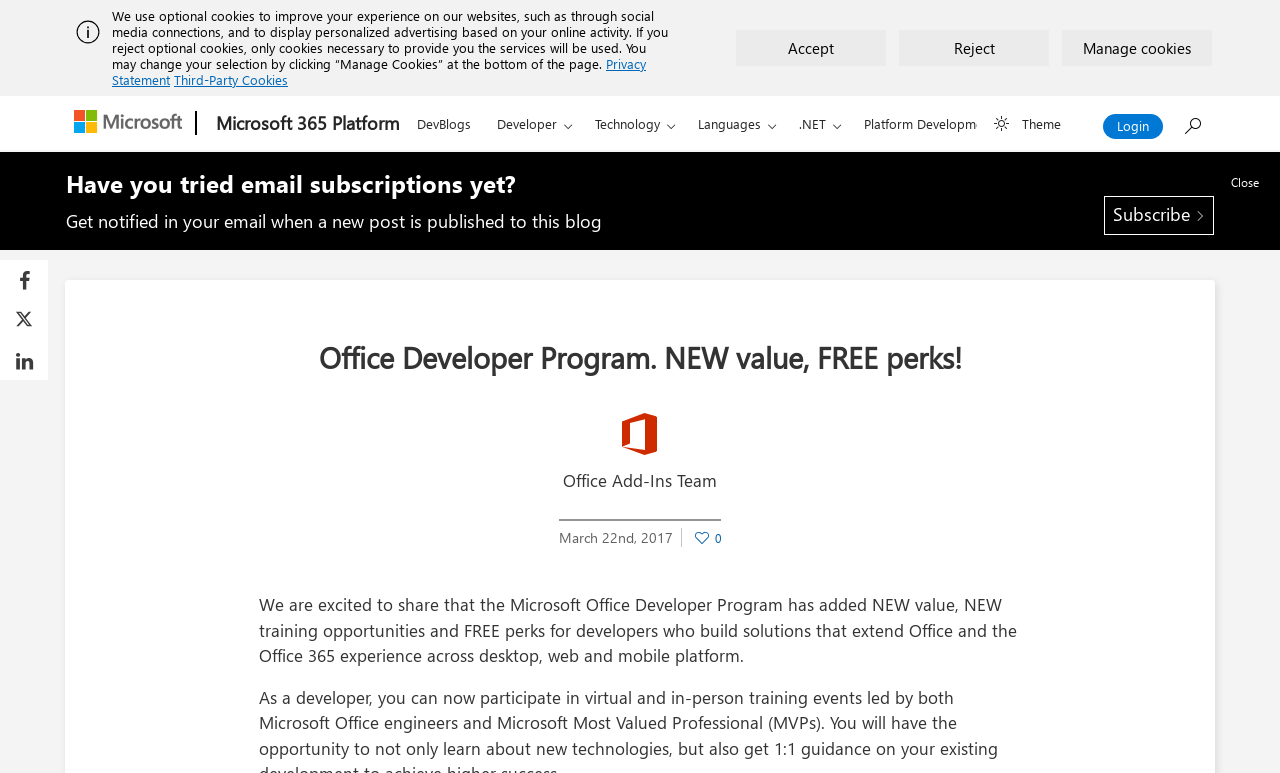Give a complete and precise description of the webpage's appearance.

The webpage is about the Microsoft Office Developer Program, which has added new value, training opportunities, and free perks for developers. At the top, there is an alert message with an image on the left side. Below the alert, there is a message about optional cookies and personalized advertising, with links to the Privacy Statement and Third-Party Cookies. There are three buttons: Accept, Reject, and Manage Cookies.

On the top-left corner, there is a Microsoft logo, followed by links to Microsoft 365 Platform and a navigation menu with several options, including DevBlogs. There are also several buttons with icons, including Developer, Technology, Languages, .NET, Platform Development, and Data Development.

On the top-right corner, there is a button to select a light or dark theme, and a login link. Next to the login link, there is a search bar with a disabled search button.

Below the top section, there is a promotional message about email subscriptions, with a link to subscribe. On the right side, there is a close button.

The main content of the webpage starts with a heading that matches the title of the webpage. Below the heading, there is a message from the Office Add-Ins Team, dated March 22nd, 2017. The main text explains the new value, training opportunities, and free perks added to the Microsoft Office Developer Program. There are also social media links to share the content on Facebook, Twitter, and LinkedIn.